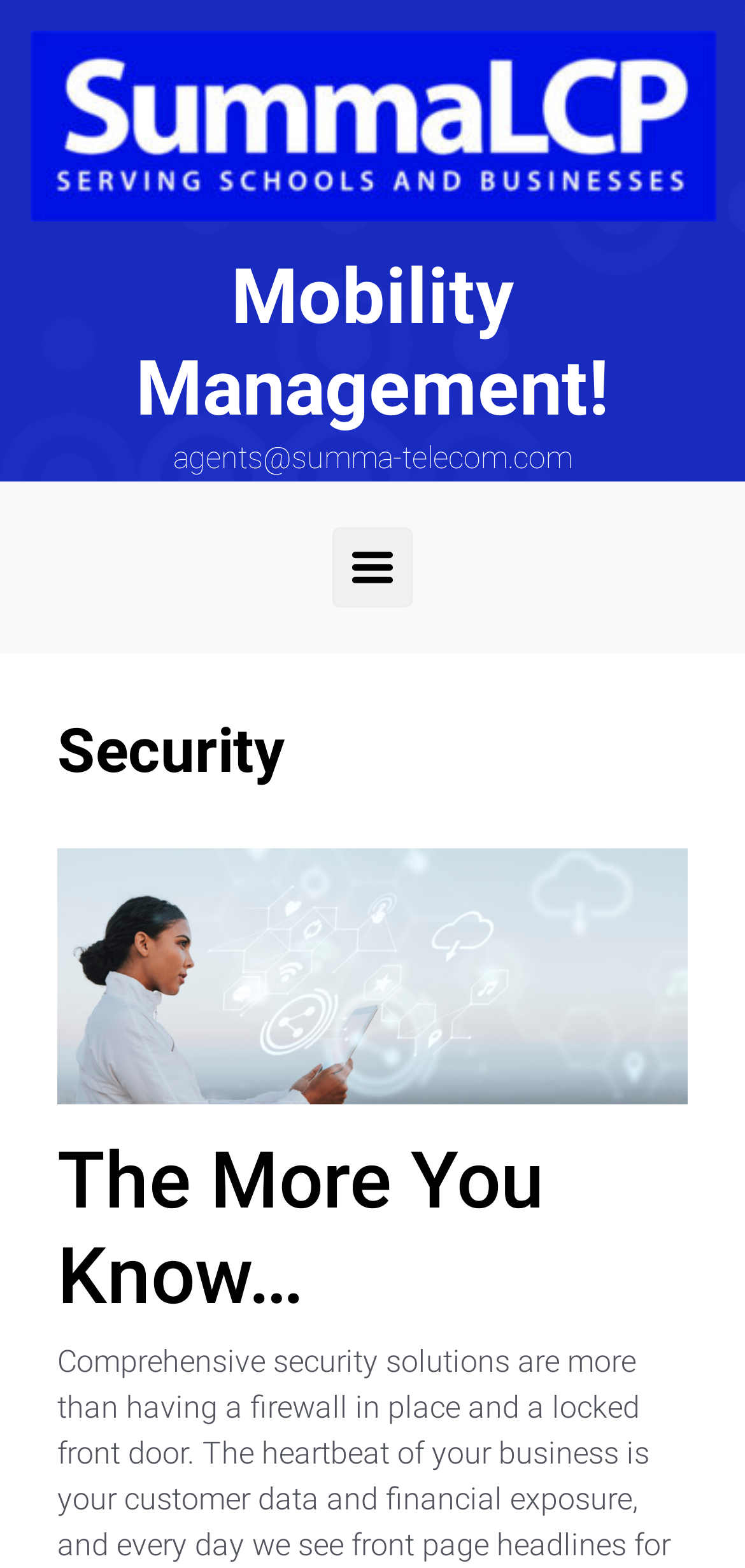Using the details from the image, please elaborate on the following question: What is the email address provided?

I found the email address 'agents@summa-telecom.com' in the static text element located at the coordinates [0.232, 0.28, 0.768, 0.303] on the webpage.